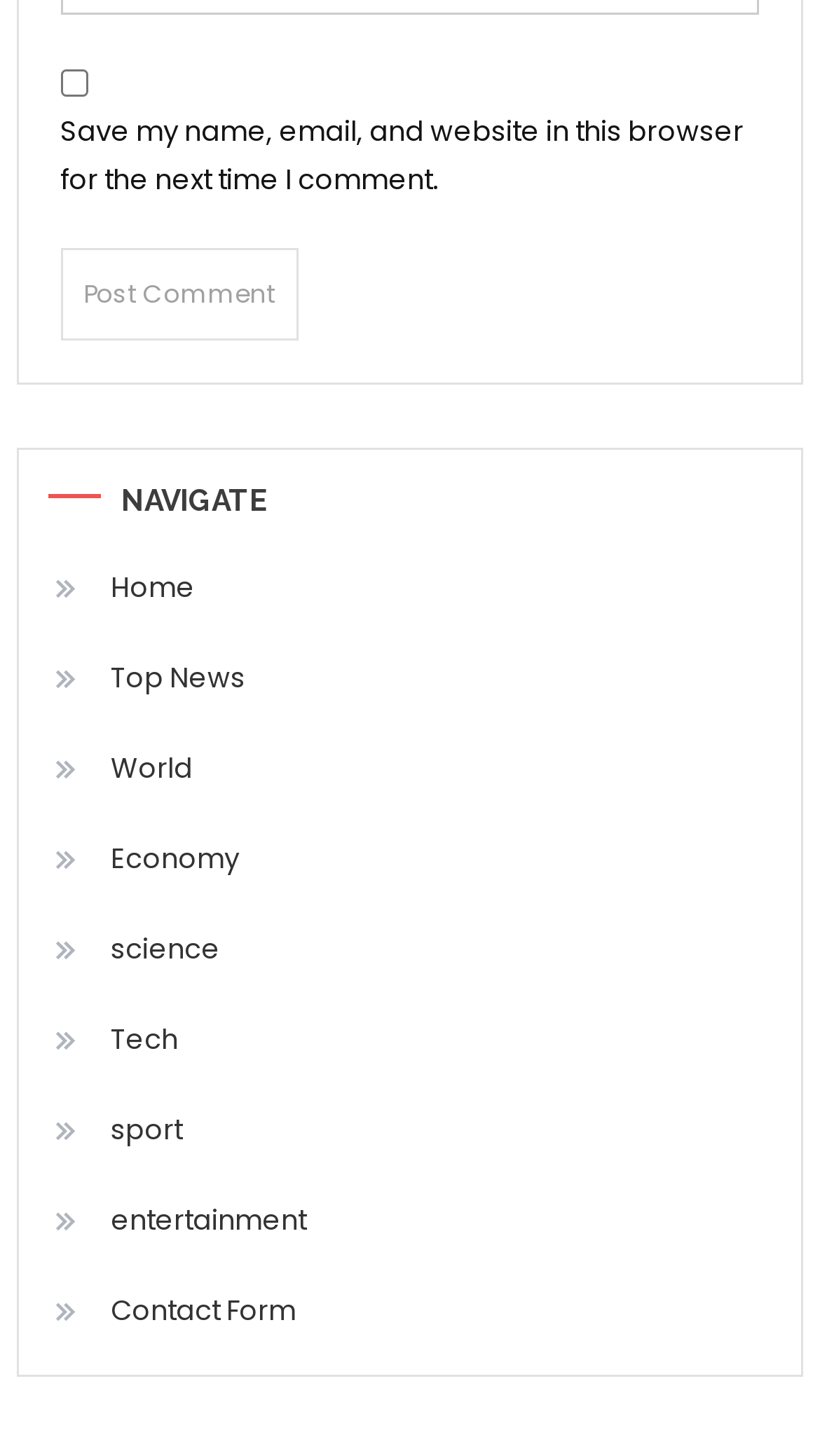Identify the bounding box coordinates of the area that should be clicked in order to complete the given instruction: "Post a comment". The bounding box coordinates should be four float numbers between 0 and 1, i.e., [left, top, right, bottom].

[0.074, 0.17, 0.364, 0.233]